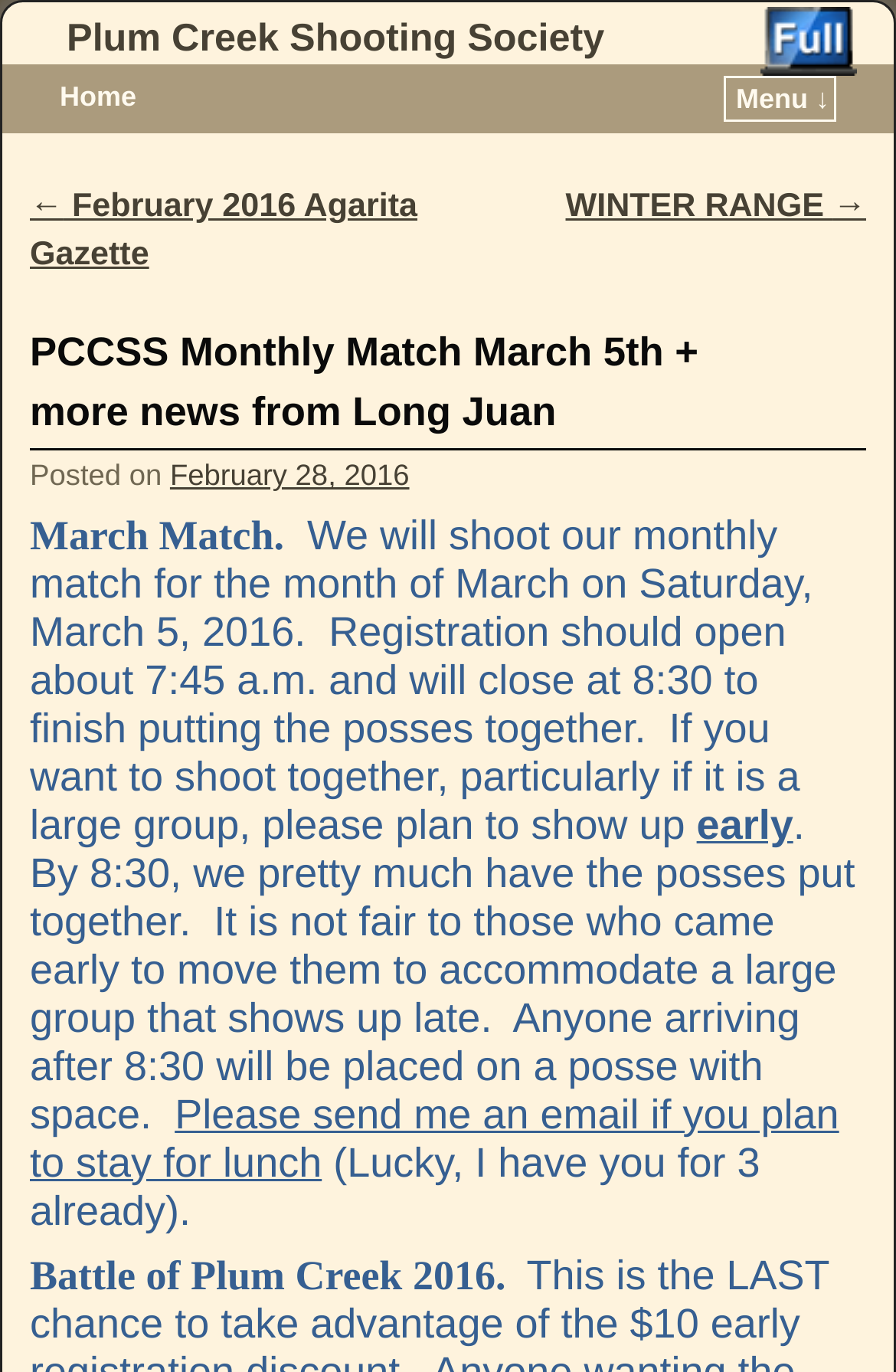Please specify the bounding box coordinates of the element that should be clicked to execute the given instruction: 'skip to primary content'. Ensure the coordinates are four float numbers between 0 and 1, expressed as [left, top, right, bottom].

[0.003, 0.097, 0.317, 0.127]